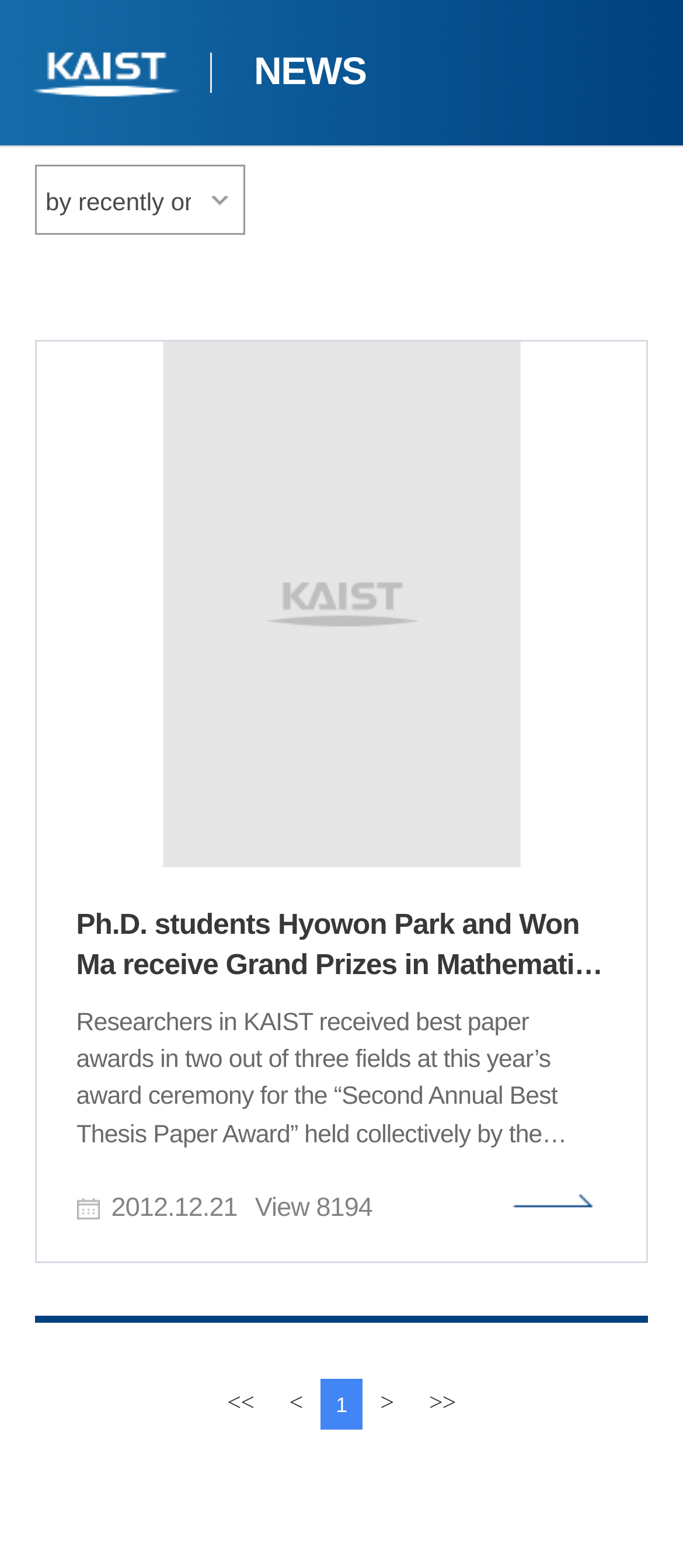Locate the bounding box coordinates of the UI element described by: "<이전 페이지". The bounding box coordinates should consist of four float numbers between 0 and 1, i.e., [left, top, right, bottom].

[0.403, 0.879, 0.464, 0.911]